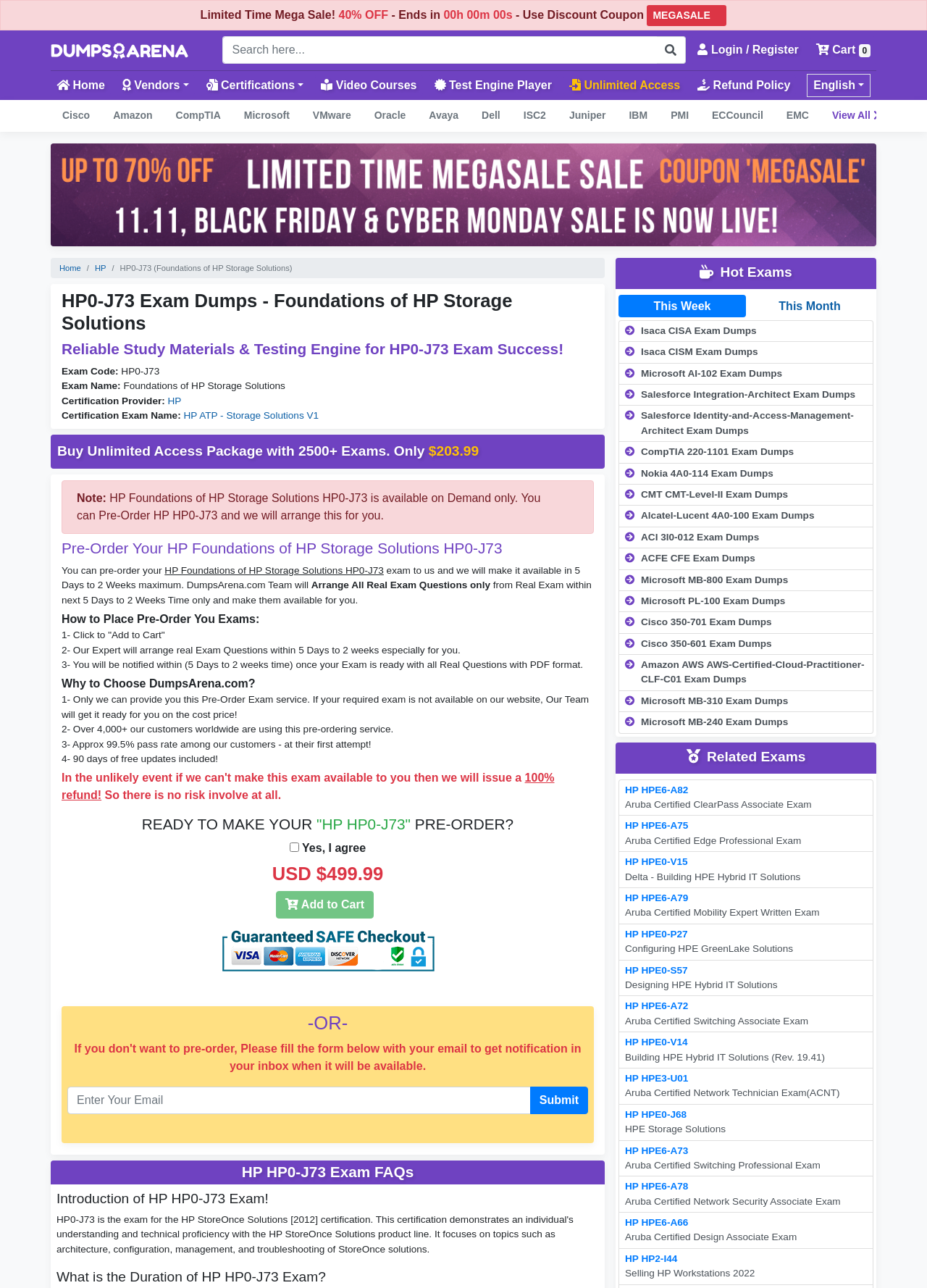Please find the bounding box coordinates of the element that you should click to achieve the following instruction: "Click on the 'Add to Cart' button". The coordinates should be presented as four float numbers between 0 and 1: [left, top, right, bottom].

[0.298, 0.692, 0.403, 0.713]